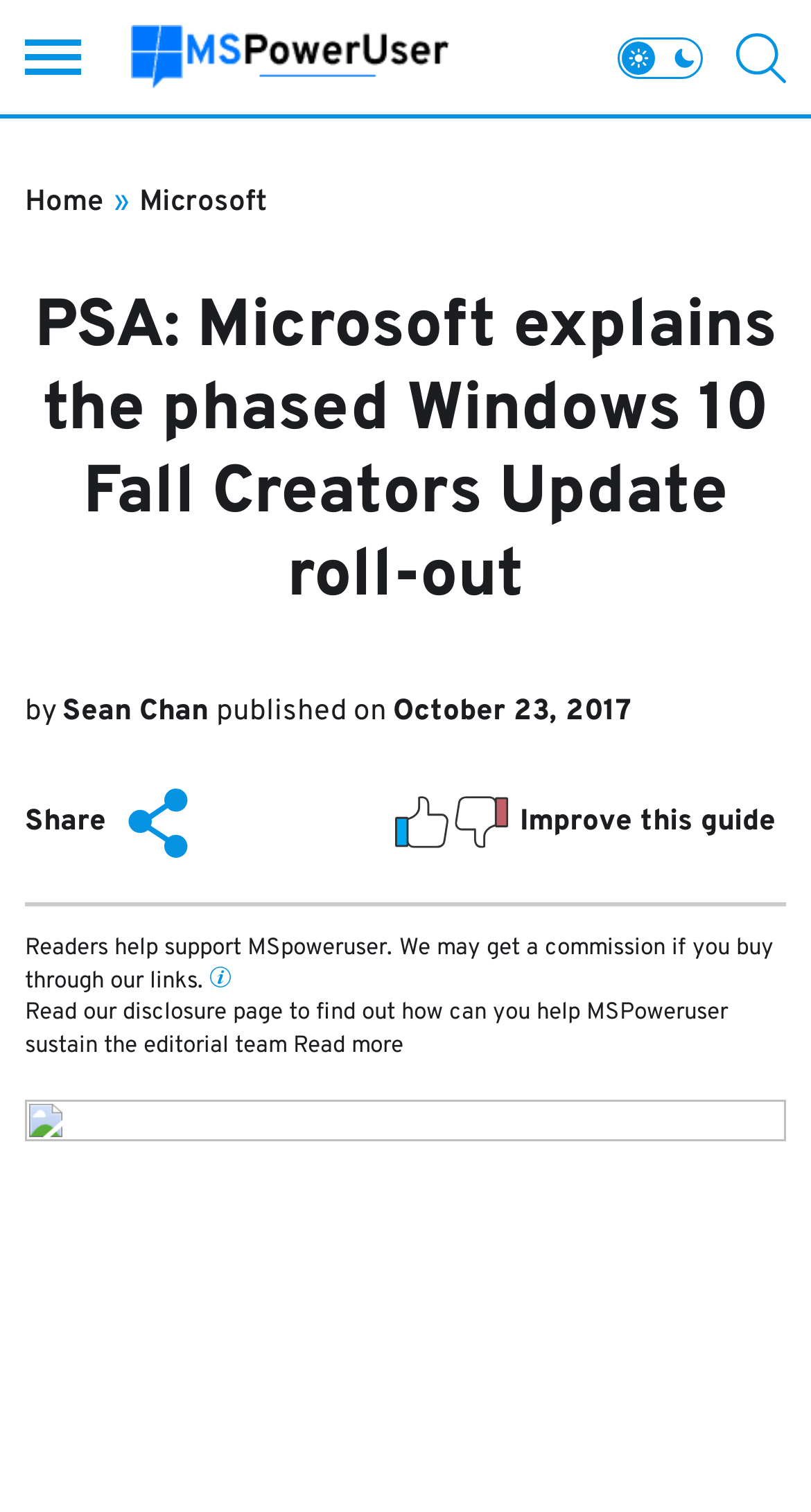Please determine the primary heading and provide its text.

PSA: Microsoft explains the phased Windows 10 Fall Creators Update roll-out